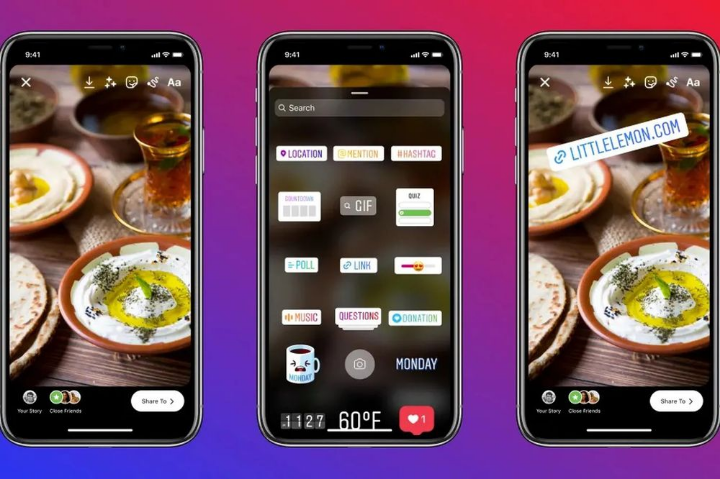What is displayed on the left screen?
We need a detailed and meticulous answer to the question.

The caption specifically mentions that the left screen displays a 'beautifully arranged plate with dips, bread, and drinks, set on a rustic wooden table', which suggests that the left screen is showcasing a visually appealing food arrangement.